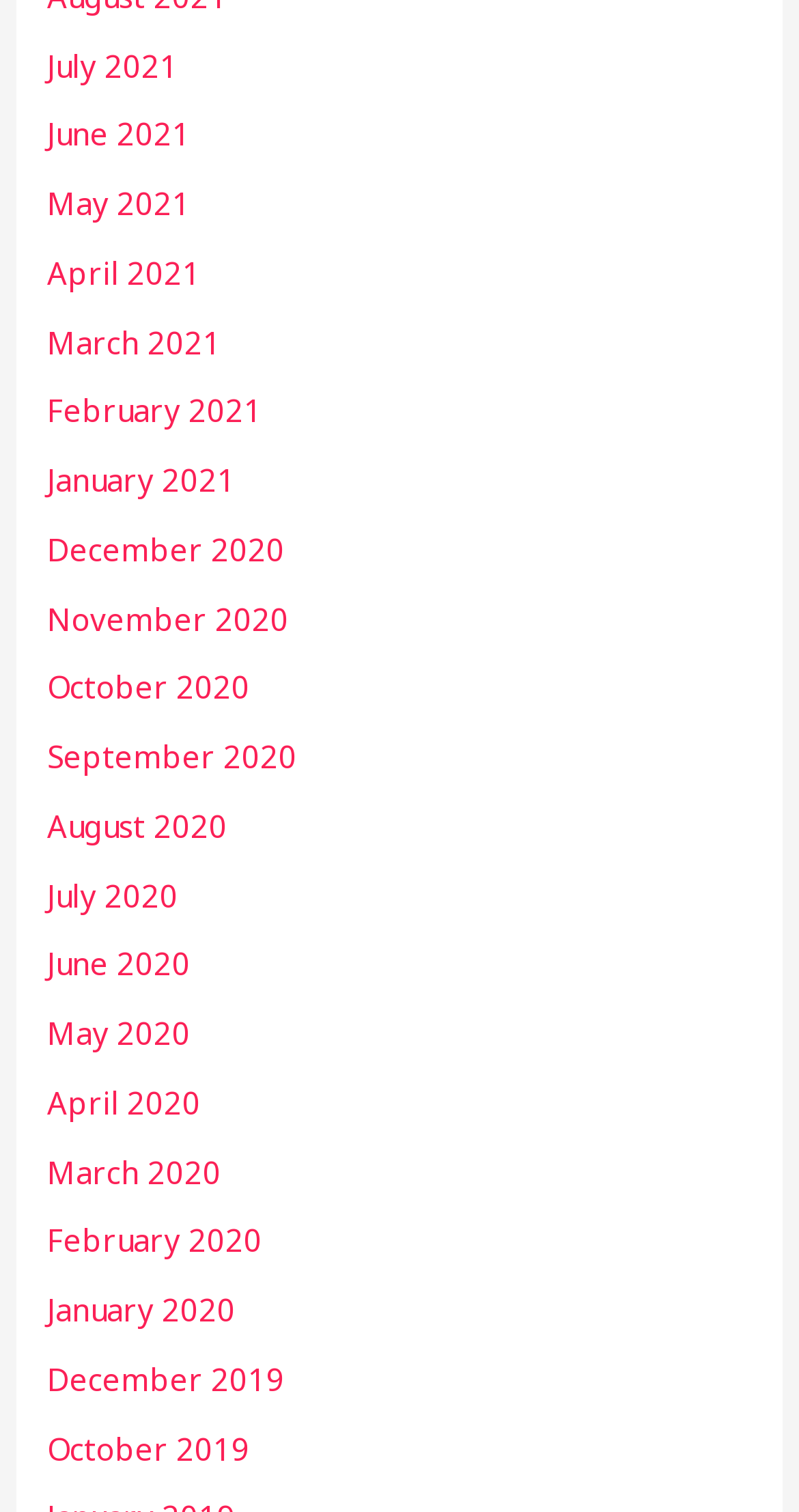Please give a short response to the question using one word or a phrase:
What is the earliest month listed?

October 2019